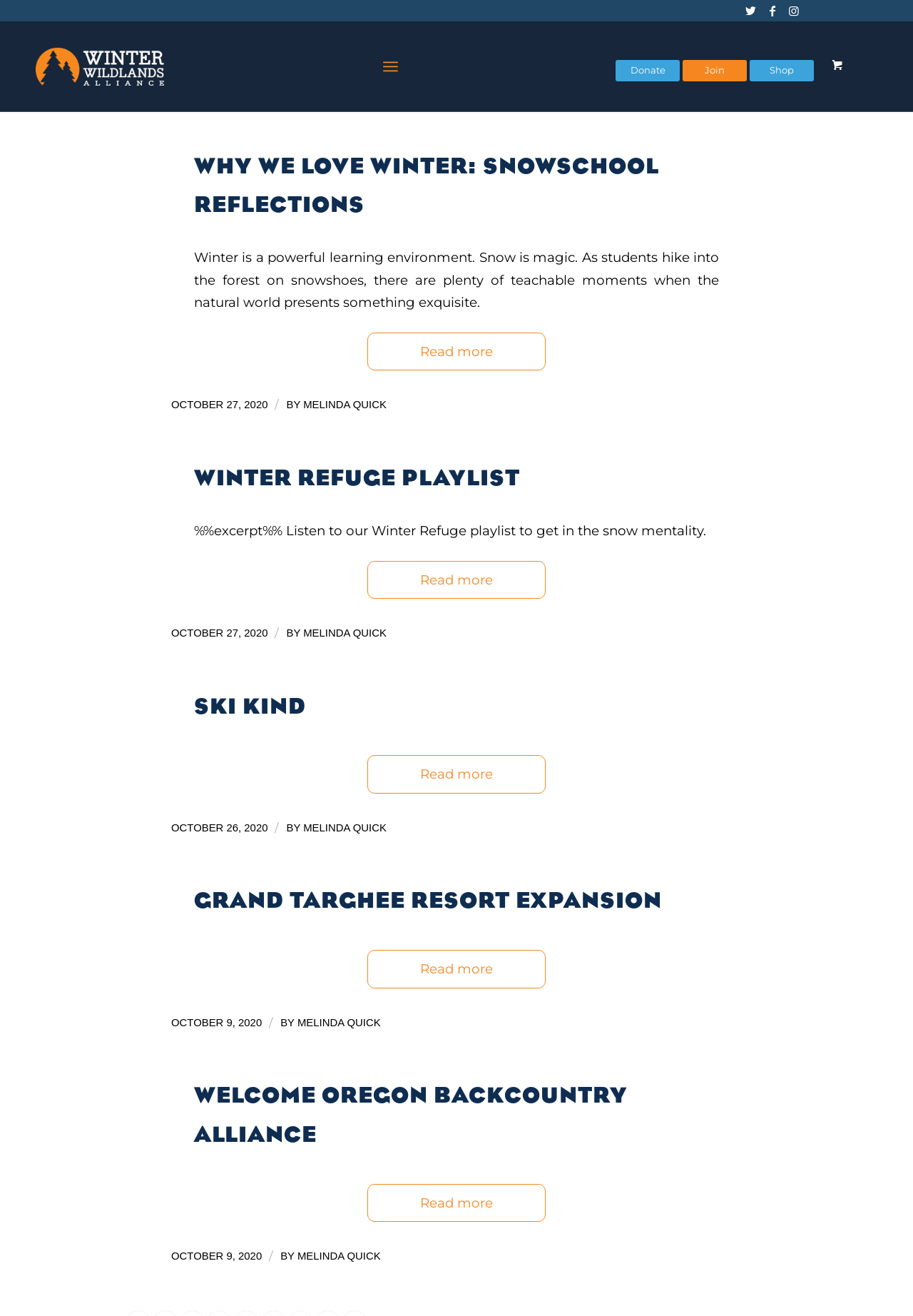Please indicate the bounding box coordinates for the clickable area to complete the following task: "View the 'Specifications of Lunch Bag' table". The coordinates should be specified as four float numbers between 0 and 1, i.e., [left, top, right, bottom].

None